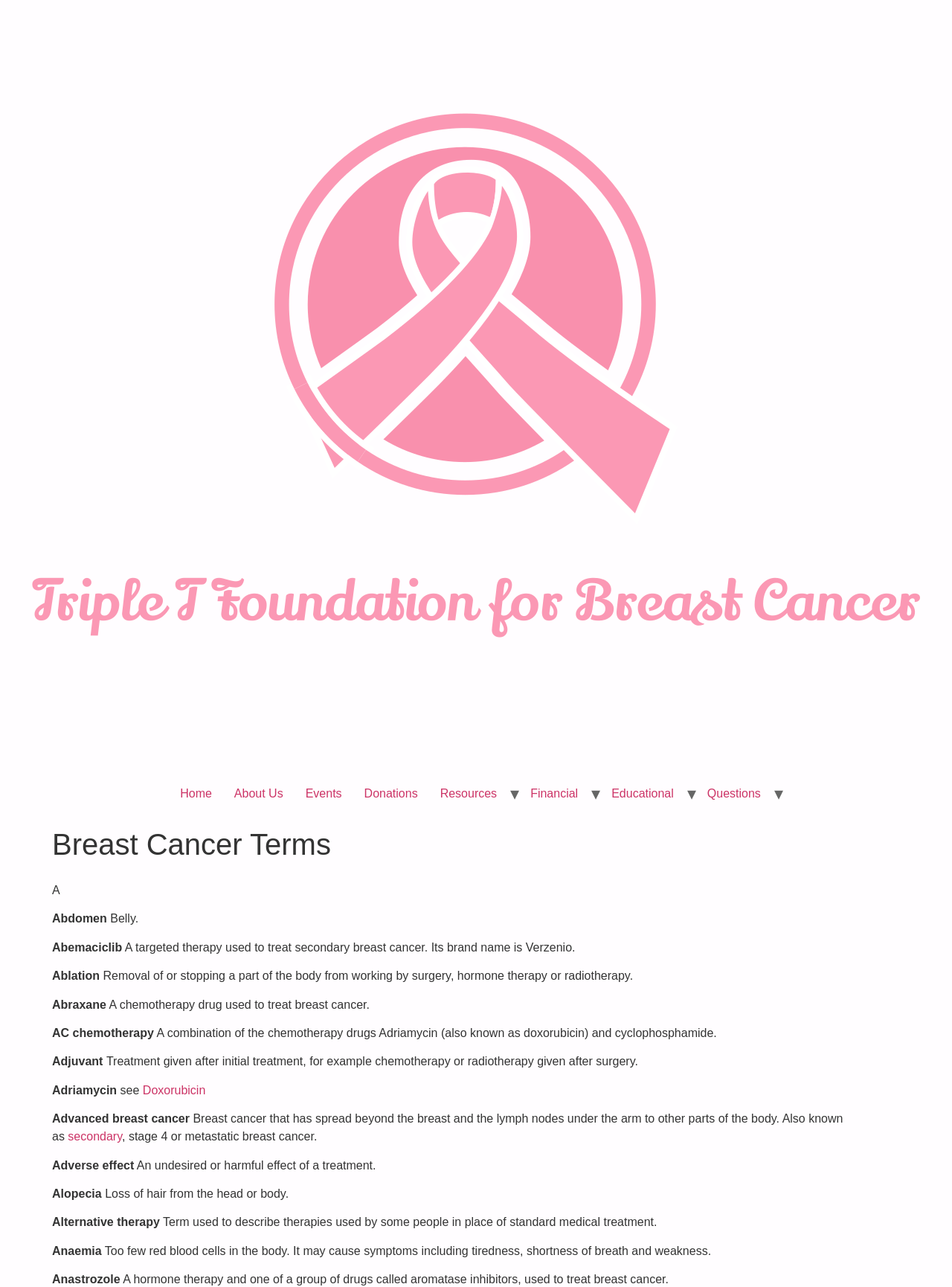Please identify the bounding box coordinates of the area that needs to be clicked to fulfill the following instruction: "Click the About Us link."

[0.234, 0.605, 0.309, 0.628]